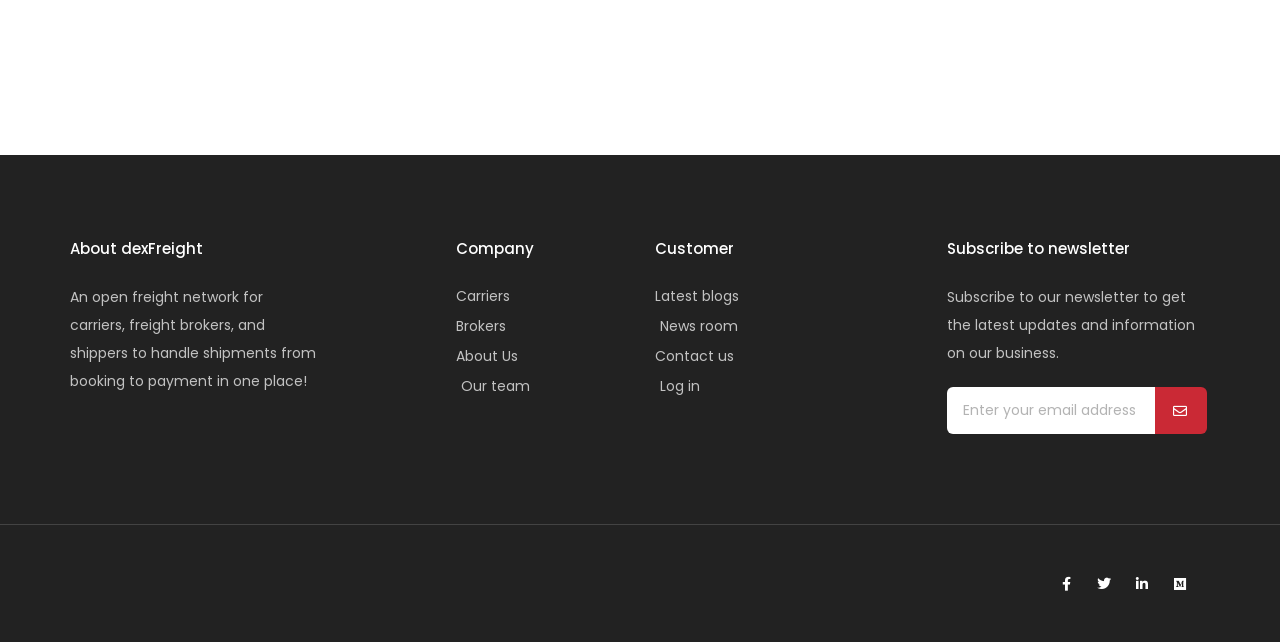What type of companies can use this website?
Examine the screenshot and reply with a single word or phrase.

Carriers, Brokers, Shippers